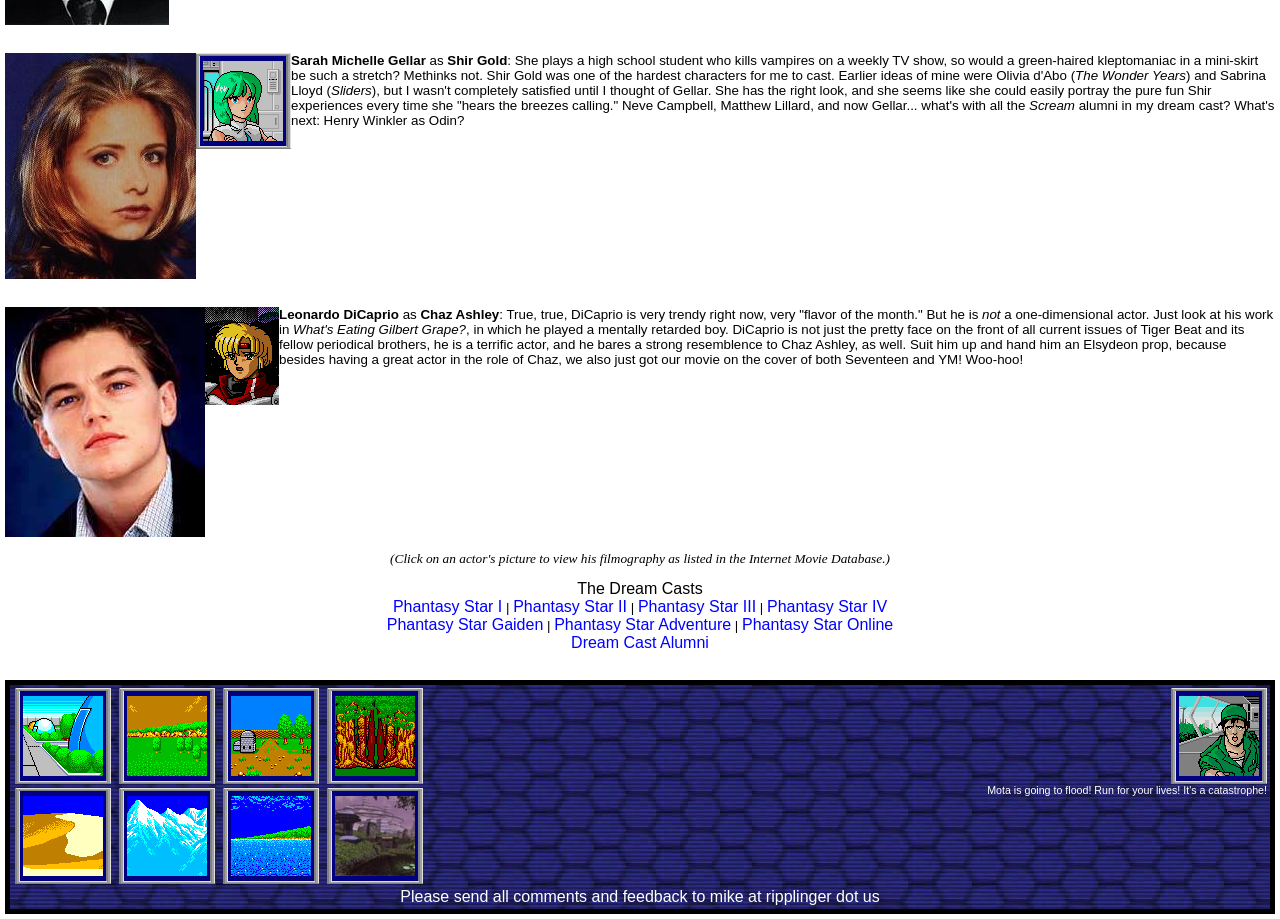Find the bounding box coordinates corresponding to the UI element with the description: "Interiors". The coordinates should be formatted as [left, top, right, bottom], with values as floats between 0 and 1.

None